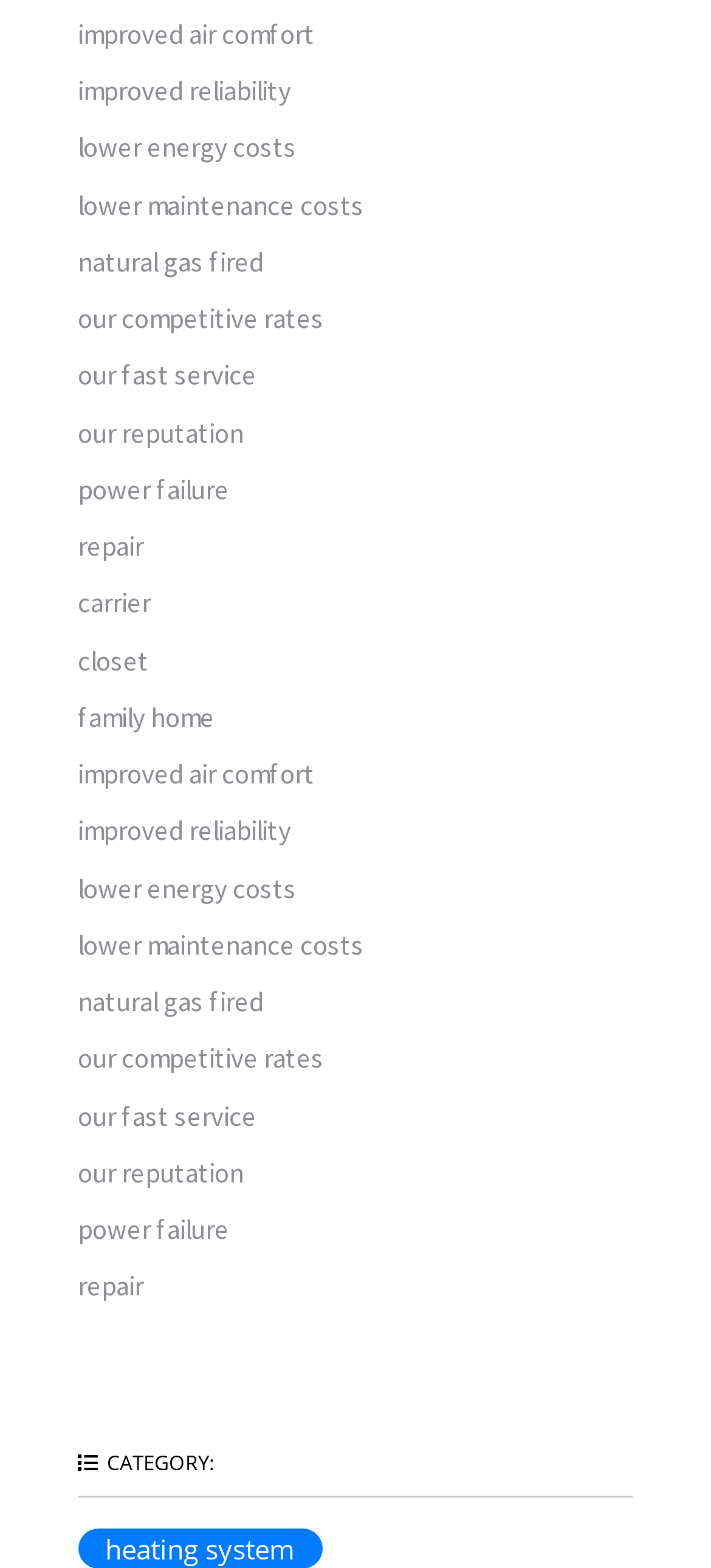What are the benefits of natural gas fired systems?
Answer the question based on the image using a single word or a brief phrase.

Improved air comfort, reliability, lower energy costs